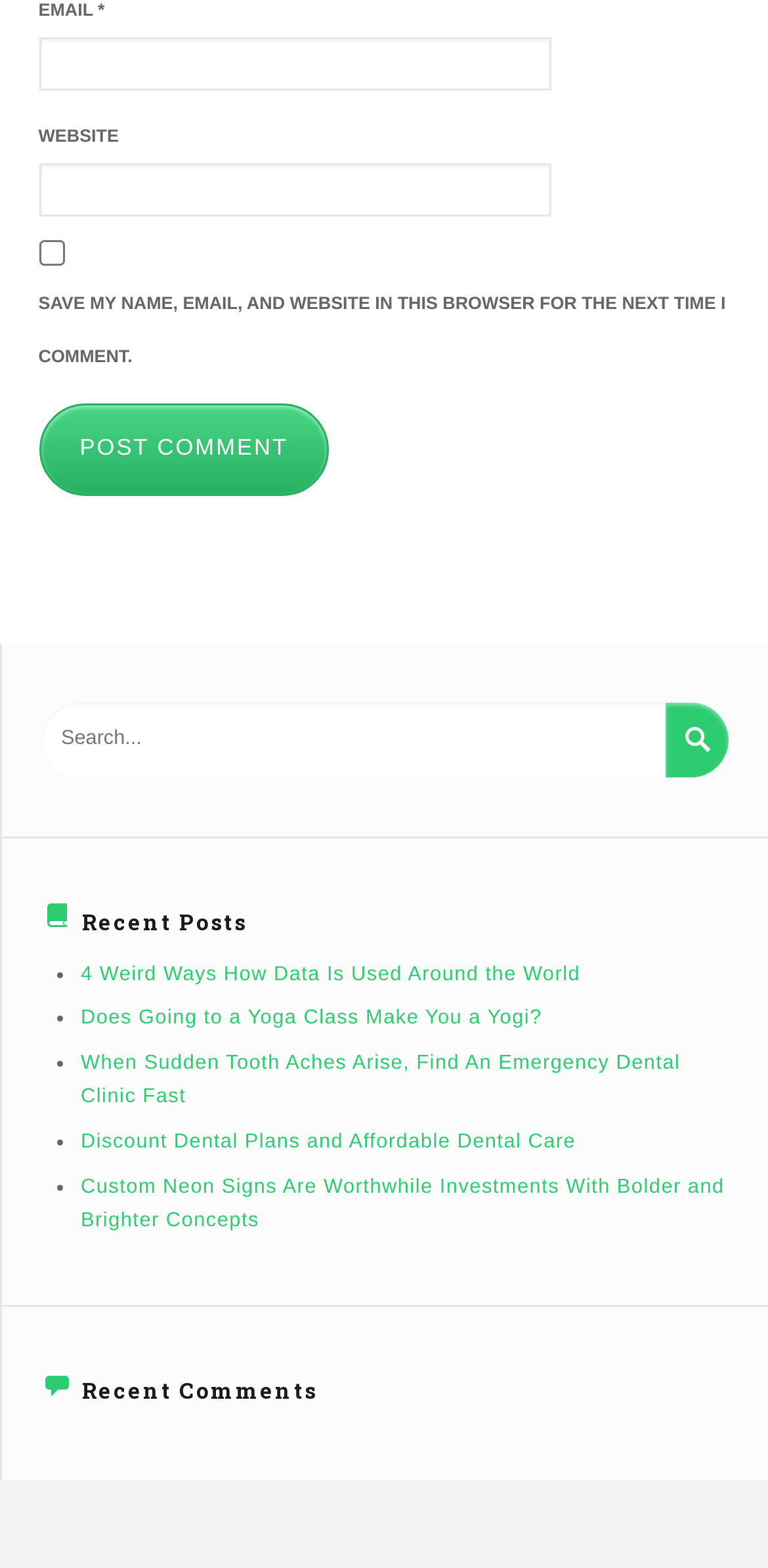Predict the bounding box coordinates of the area that should be clicked to accomplish the following instruction: "Read recent post". The bounding box coordinates should consist of four float numbers between 0 and 1, i.e., [left, top, right, bottom].

[0.105, 0.614, 0.756, 0.628]